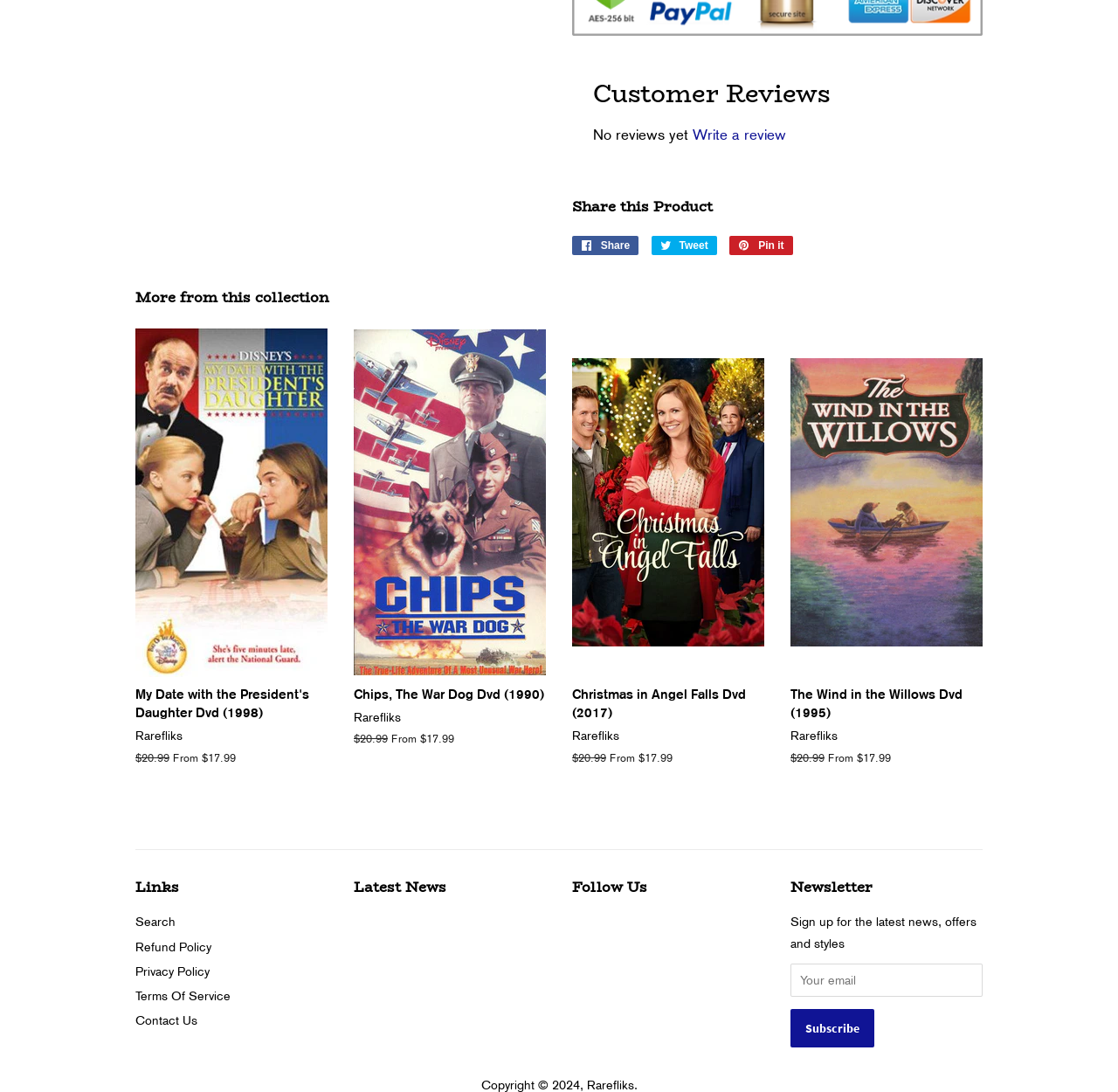Respond to the question below with a single word or phrase:
What is the purpose of the 'Write a review' link?

To write a review